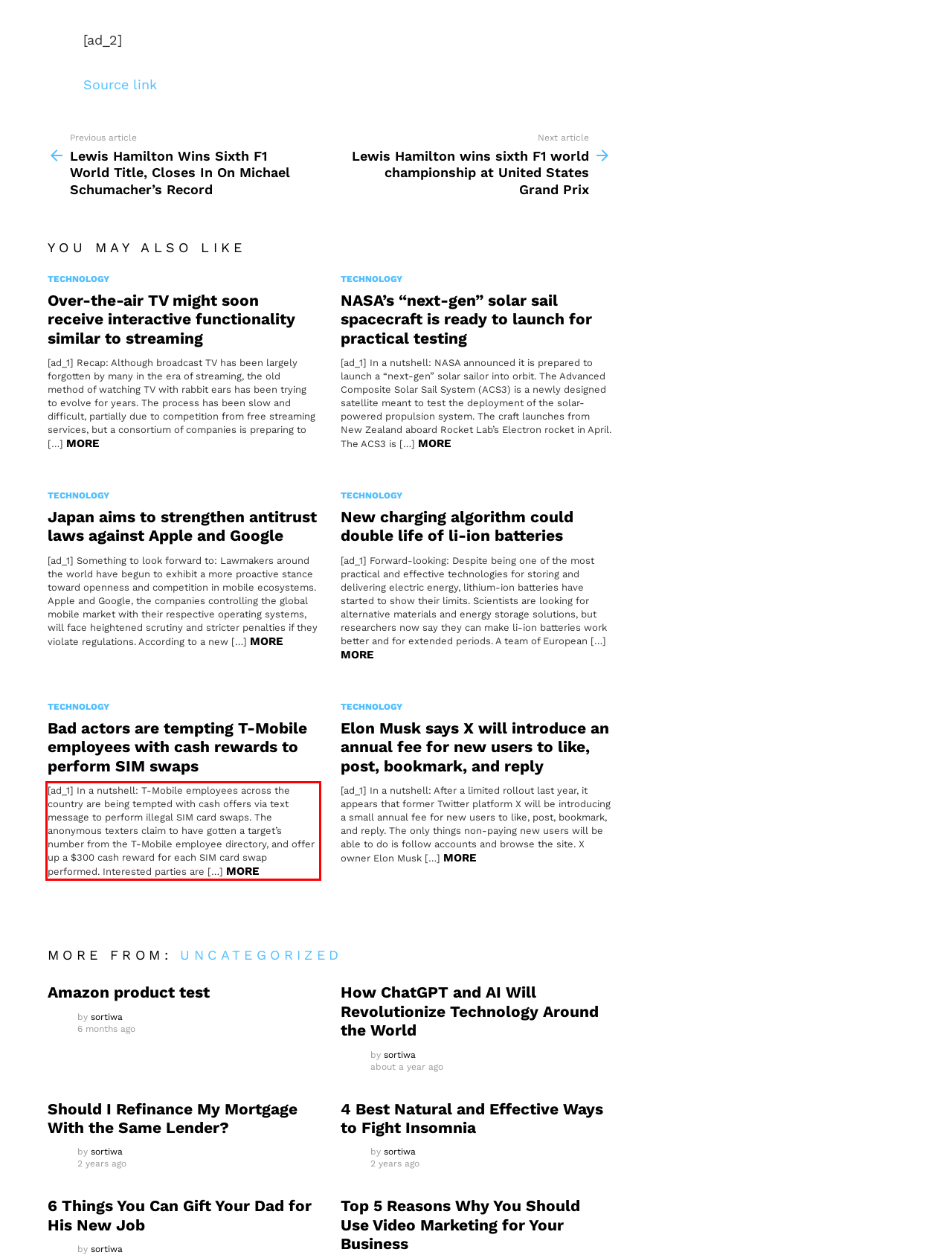By examining the provided screenshot of a webpage, recognize the text within the red bounding box and generate its text content.

[ad_1] In a nutshell: T-Mobile employees across the country are being tempted with cash offers via text message to perform illegal SIM card swaps. The anonymous texters claim to have gotten a target’s number from the T-Mobile employee directory, and offer up a $300 cash reward for each SIM card swap performed. Interested parties are […] MORE